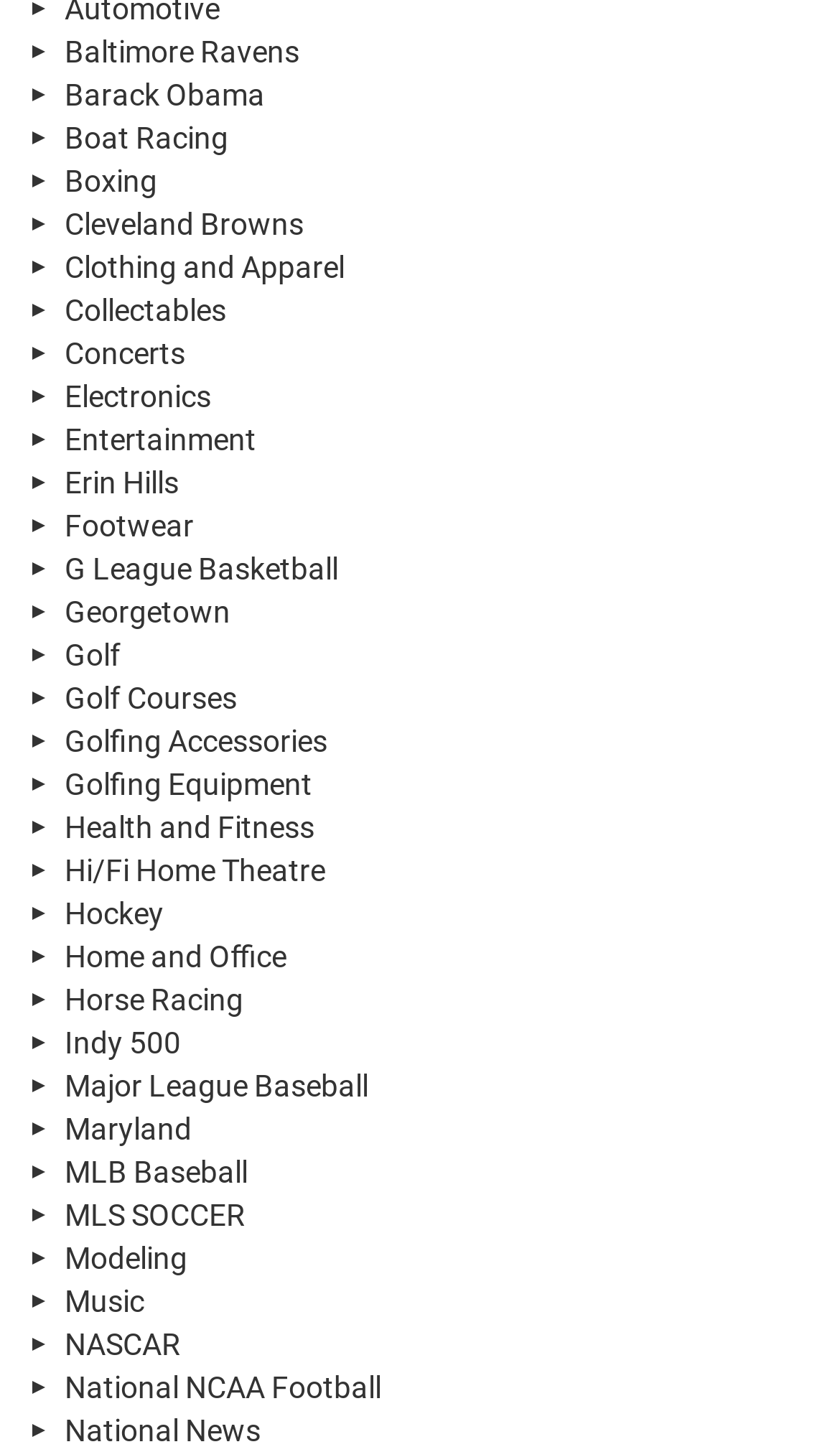How many links are related to sports? Look at the image and give a one-word or short phrase answer.

More than 10